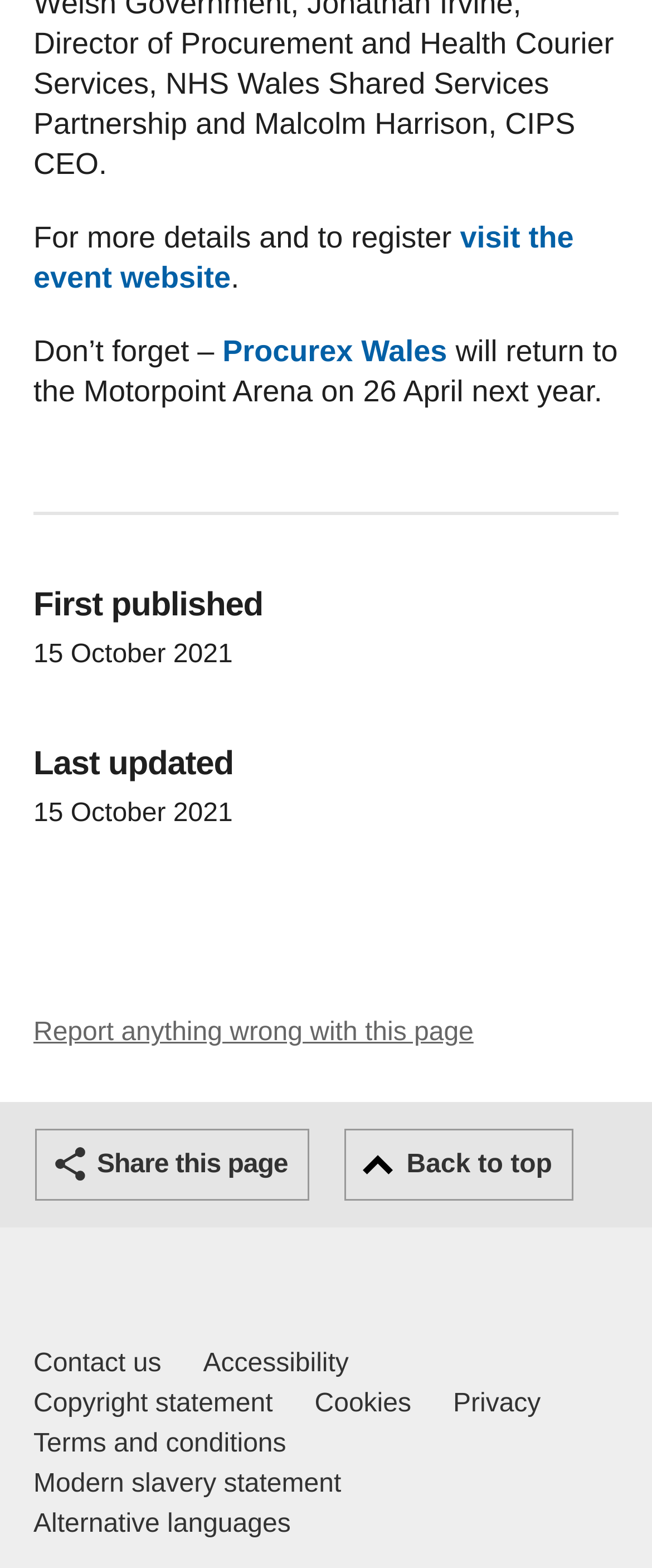Locate the bounding box of the UI element described by: "visit the event website" in the given webpage screenshot.

[0.051, 0.141, 0.88, 0.188]